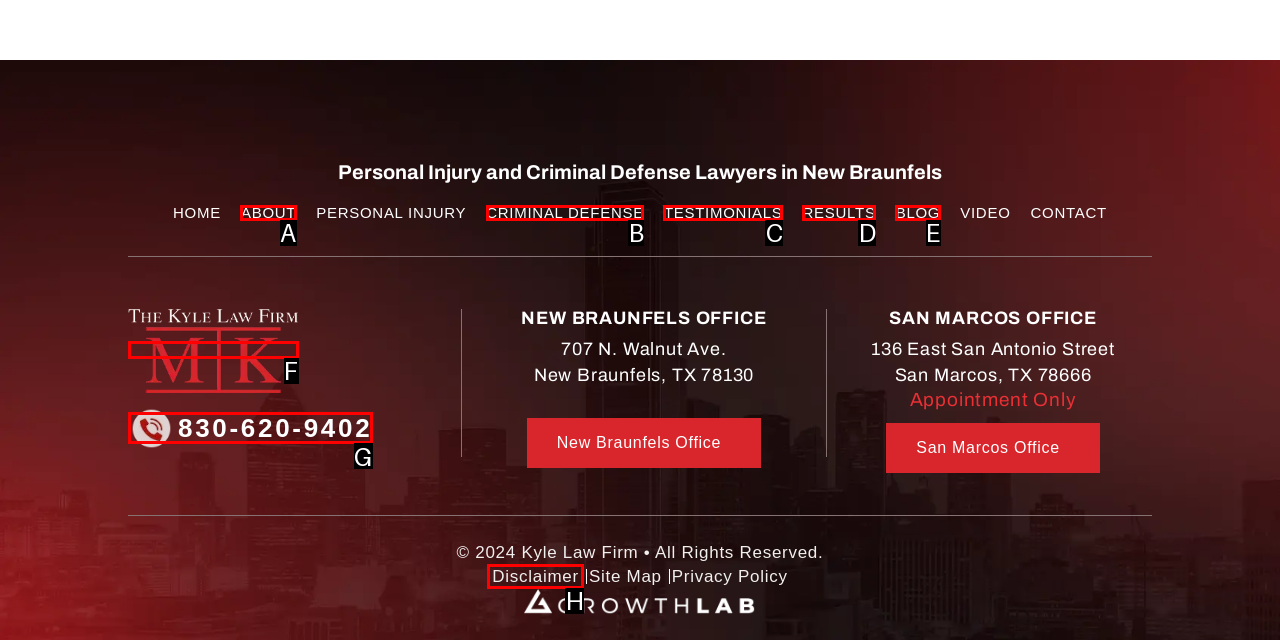Tell me the letter of the HTML element that best matches the description: Disclaimer from the provided options.

H